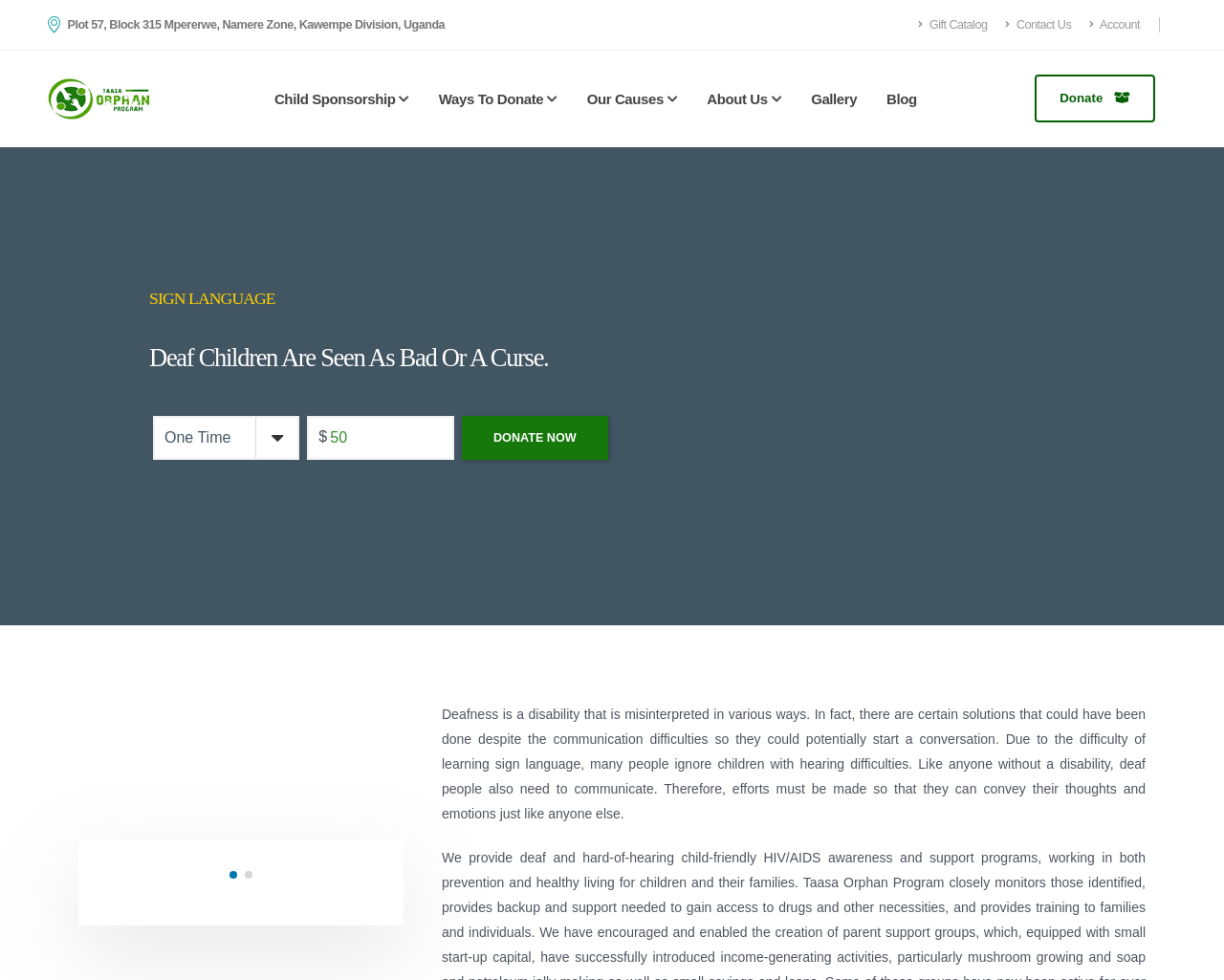What is the theme of the text about deaf children?
Respond with a short answer, either a single word or a phrase, based on the image.

Misconceptions and solutions